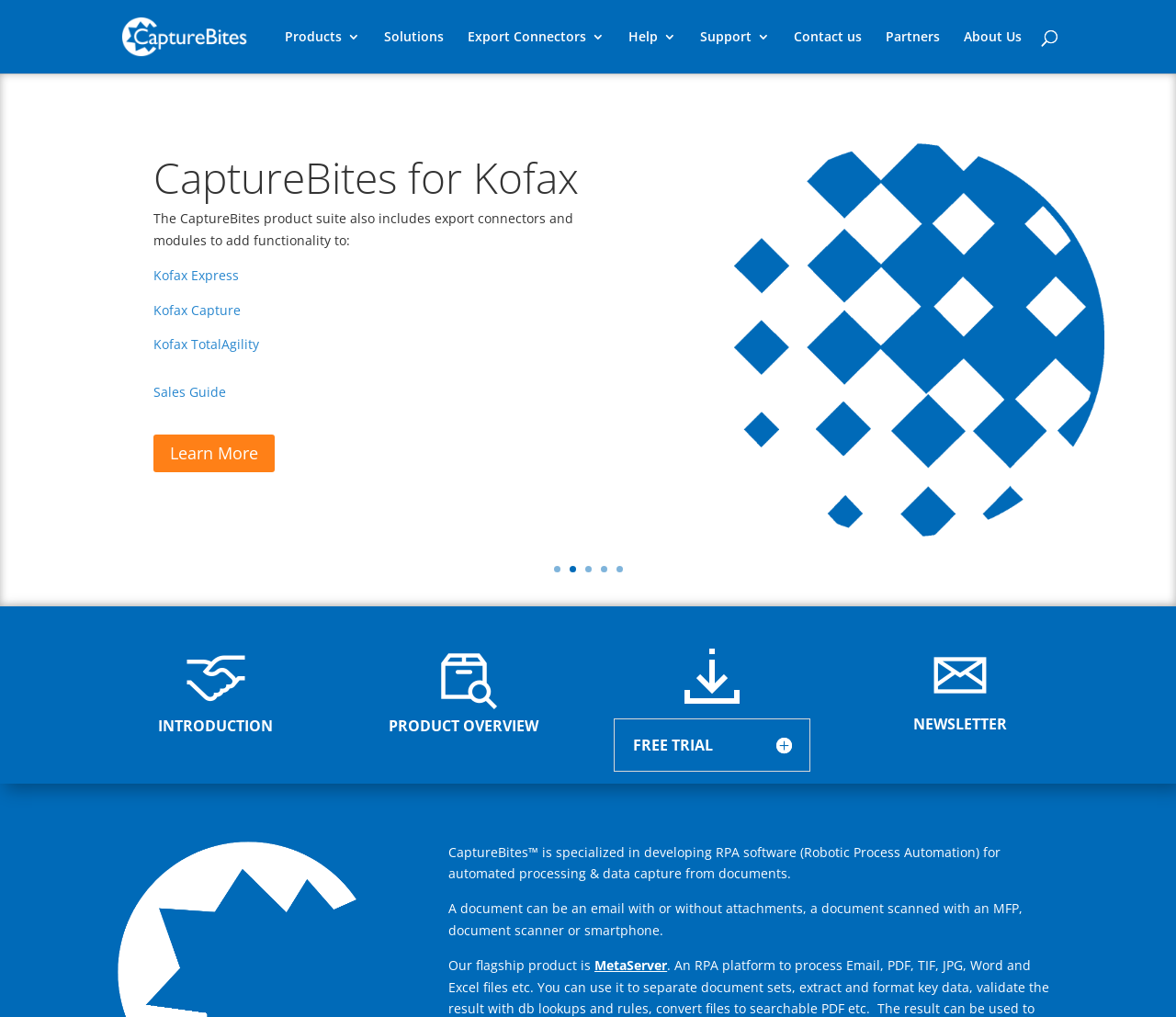Determine the bounding box coordinates of the clickable element to achieve the following action: 'Start a free trial'. Provide the coordinates as four float values between 0 and 1, formatted as [left, top, right, bottom].

[0.538, 0.725, 0.673, 0.74]